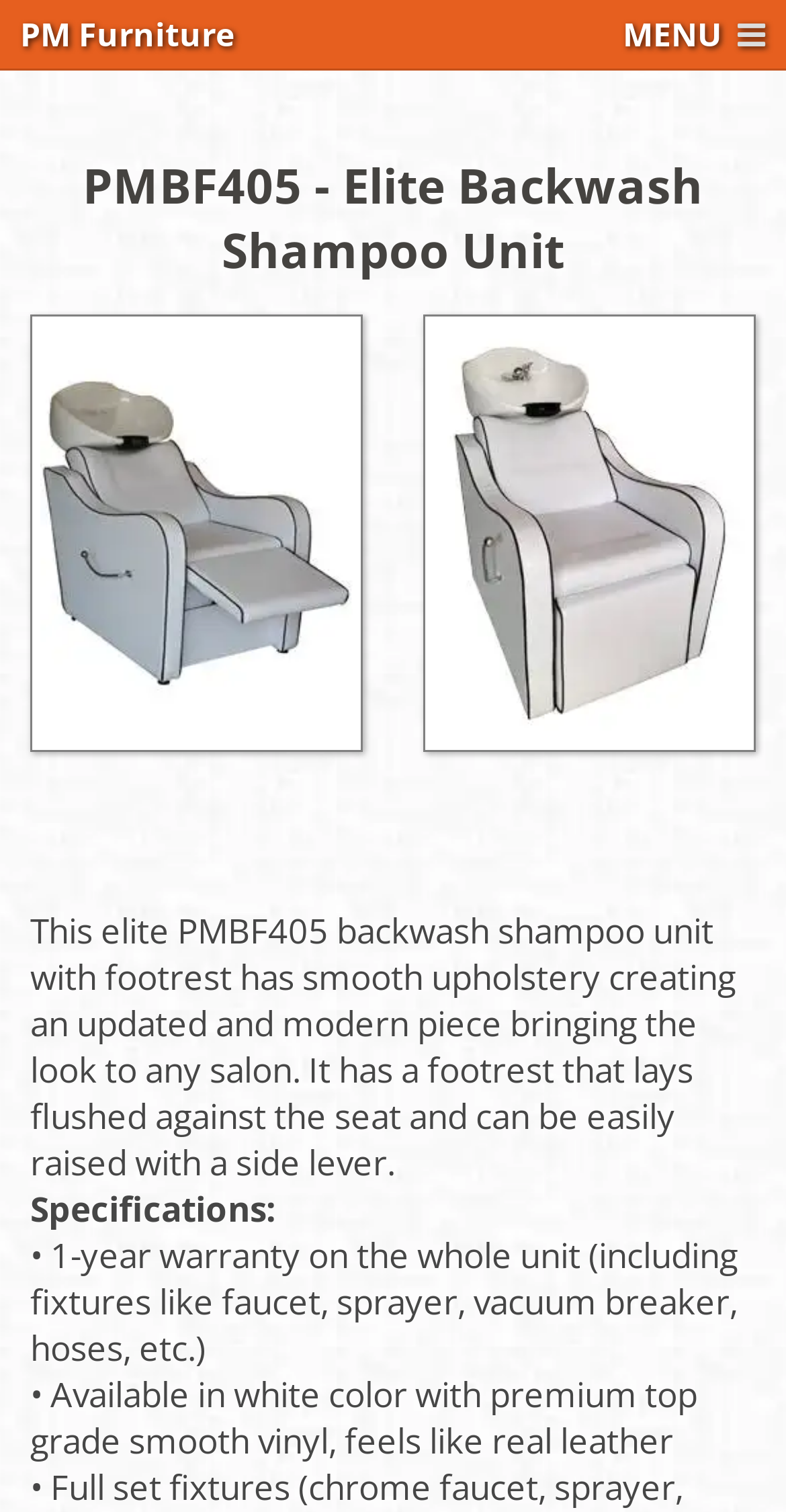Please find and report the primary heading text from the webpage.

PMBF405 - Elite Backwash Shampoo Unit